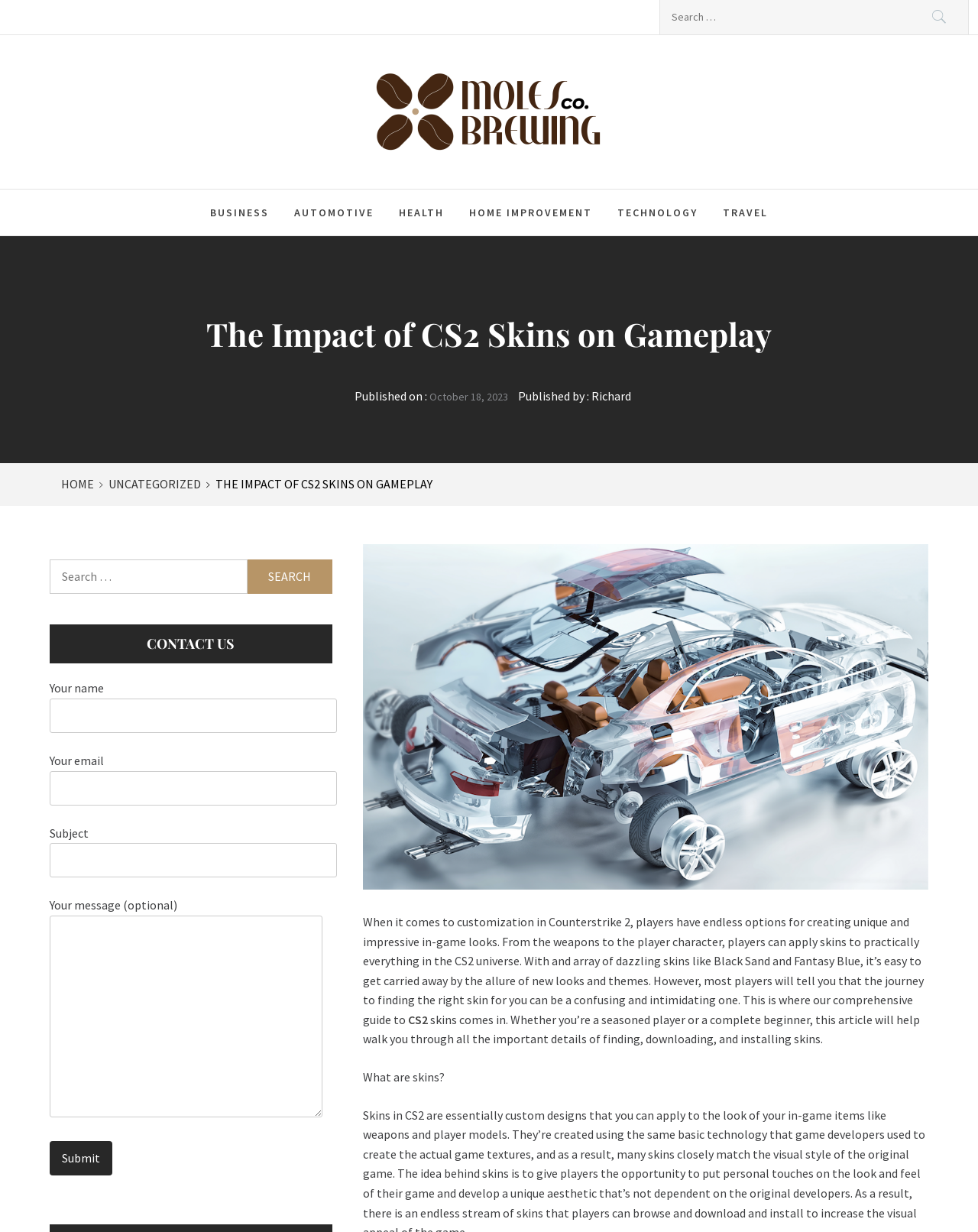From the image, can you give a detailed response to the question below:
What categories are listed on the webpage?

I found a list of categories on the webpage by looking at the section with links labeled 'BUSINESS', 'AUTOMOTIVE', 'HEALTH', 'HOME IMPROVEMENT', 'TECHNOLOGY', and 'TRAVEL'. These categories are likely to be the main topics or sections of the website.